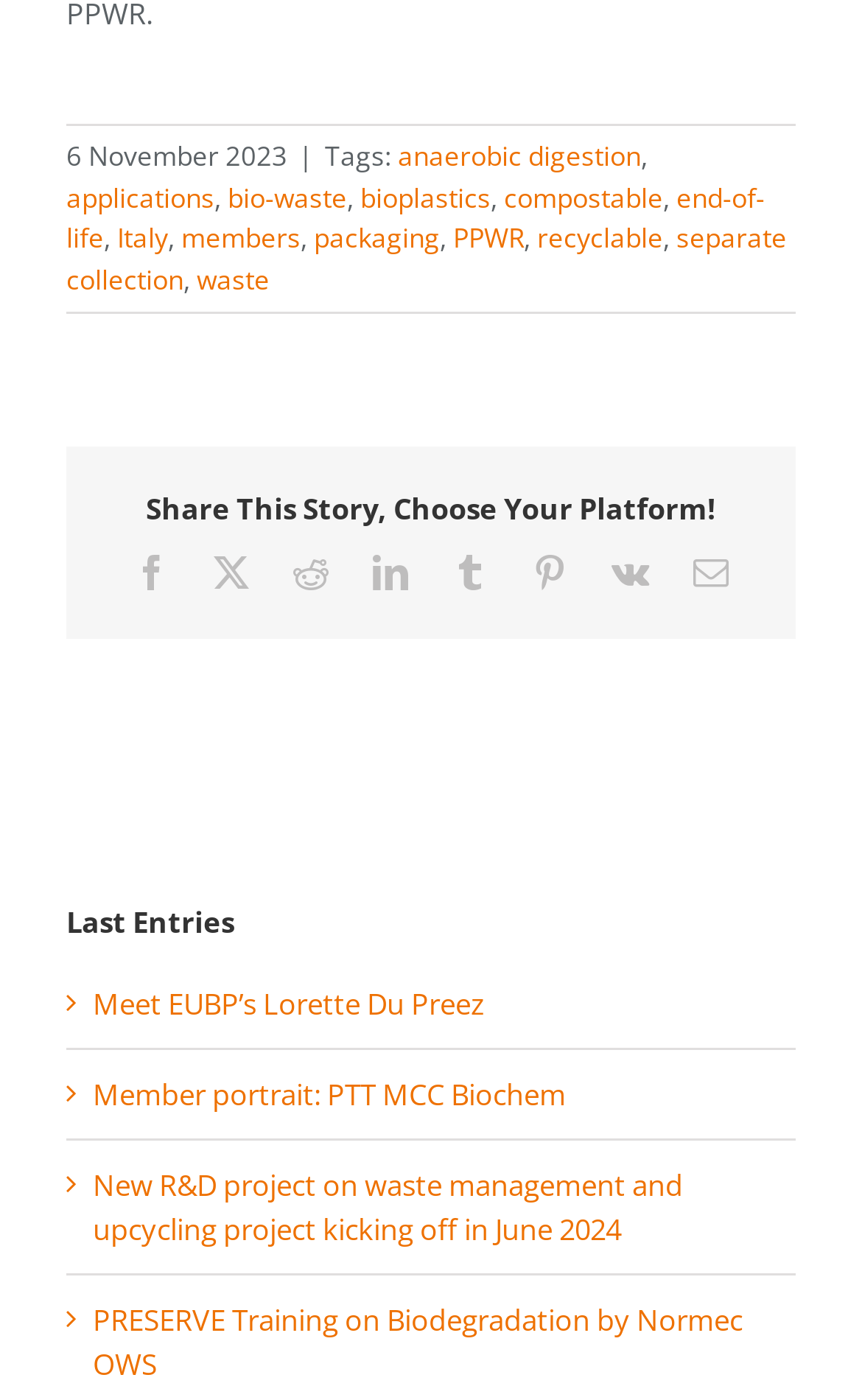Answer the question below using just one word or a short phrase: 
How many tags are there?

11